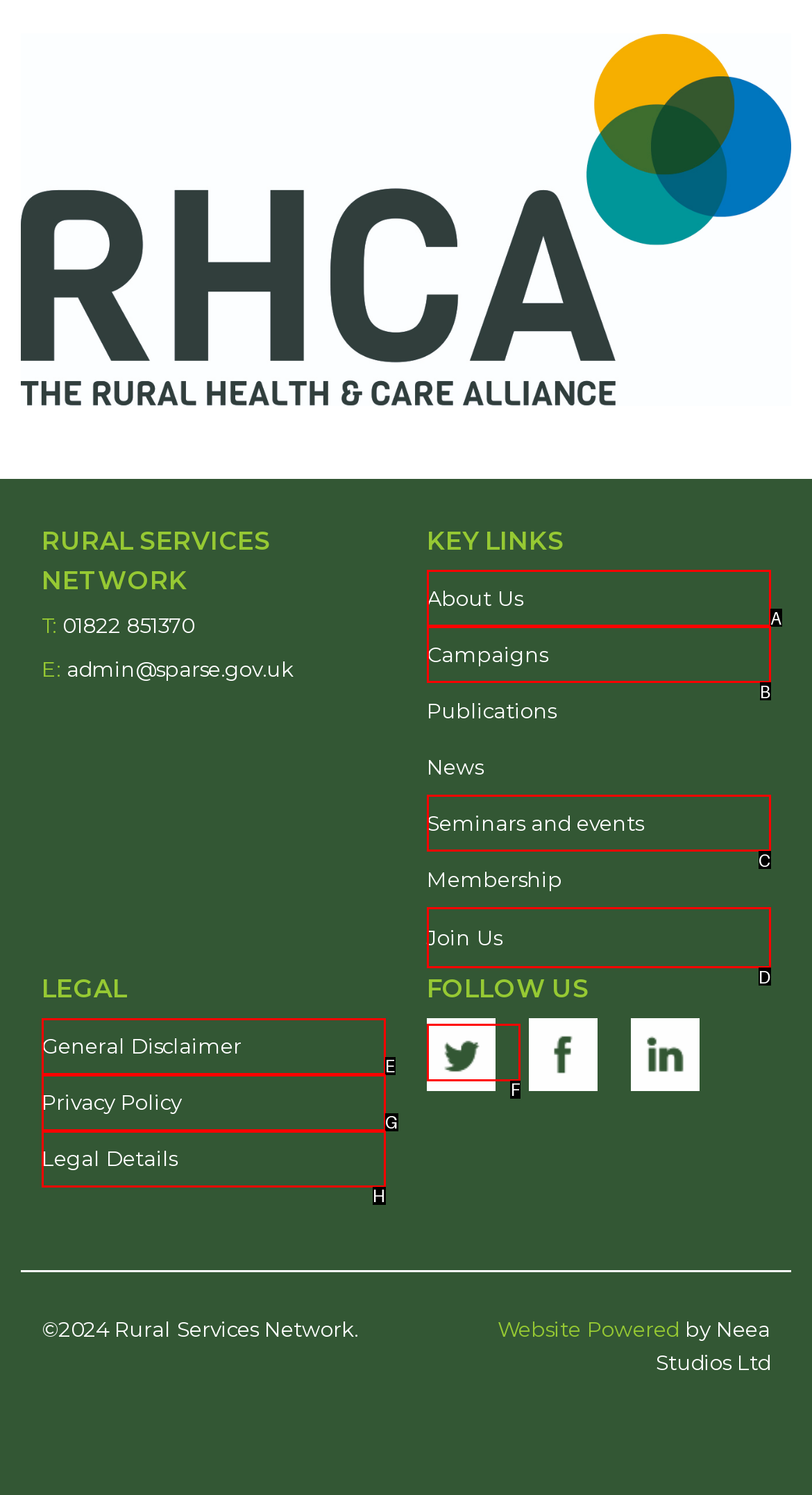To achieve the task: Follow on Twitter, indicate the letter of the correct choice from the provided options.

F